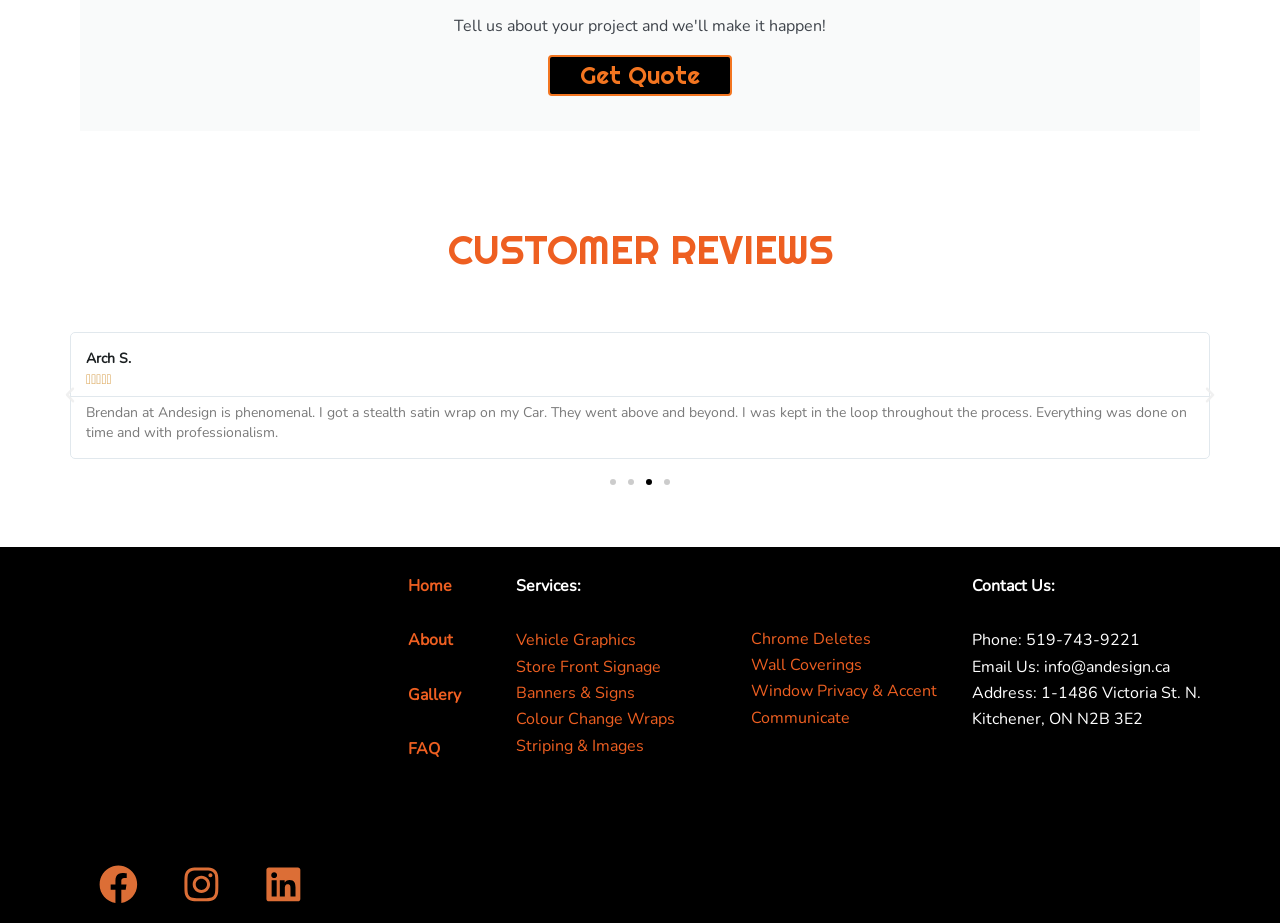Pinpoint the bounding box coordinates of the element to be clicked to execute the instruction: "Get a quote".

[0.428, 0.06, 0.572, 0.104]